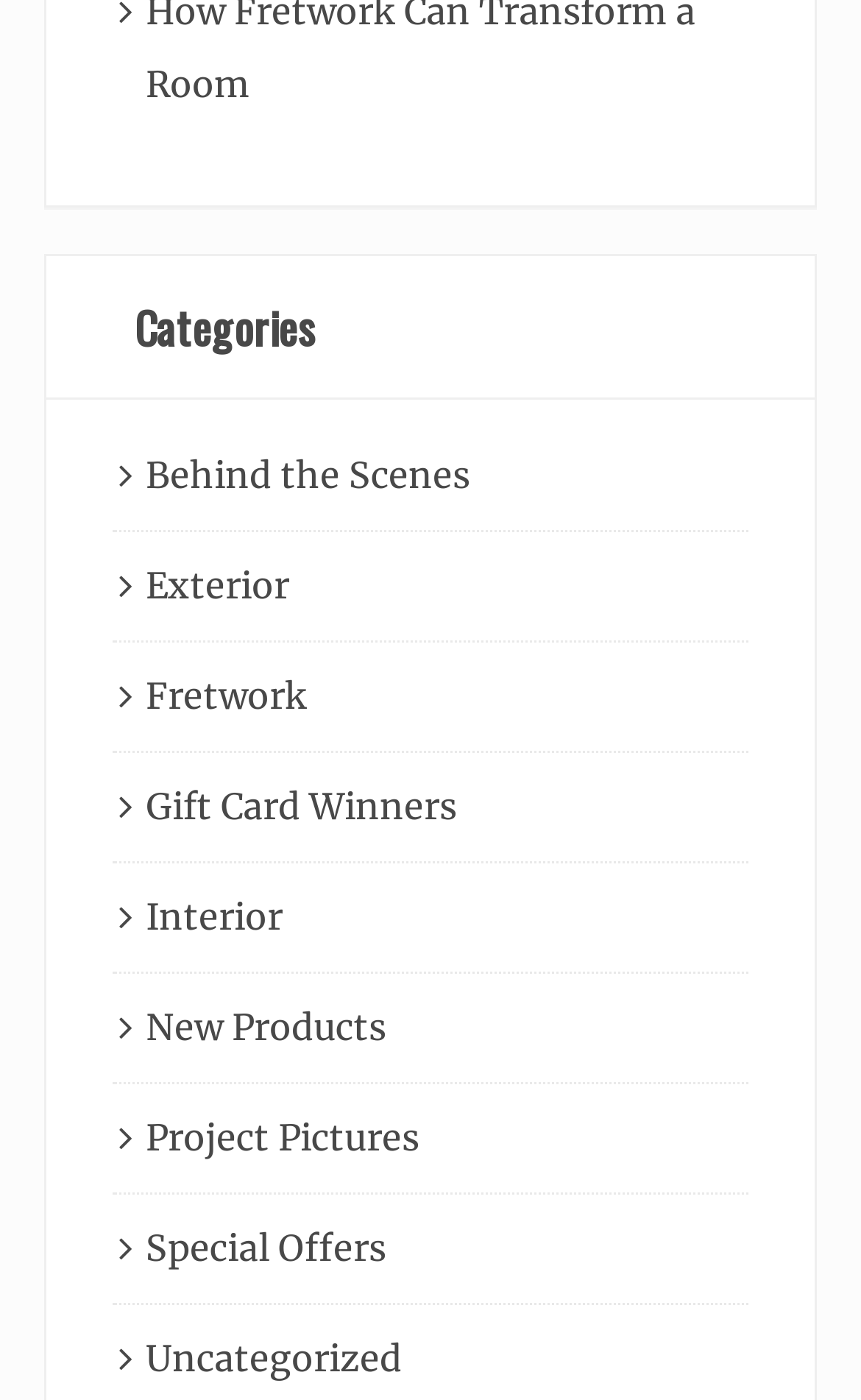Respond to the question below with a single word or phrase:
What is the last category listed?

Uncategorized